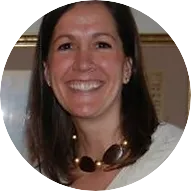Write a descriptive caption for the image, covering all notable aspects.

The image features a confident woman with long brown hair, smiling warmly at the camera. She is wearing a light-colored top adorned with a statement necklace. The background is softly blurred, highlighting her expressive face and friendly demeanor. This image serves as a headshot for Amy L. Stafford, a professional listed in the Dysgraphia Life Professionals Directory, where she is identified as a tutor specializing in supporting individuals with dysgraphia. The inviting nature of her smile suggests a welcoming approach, ideally suited for her role in education and tutoring.